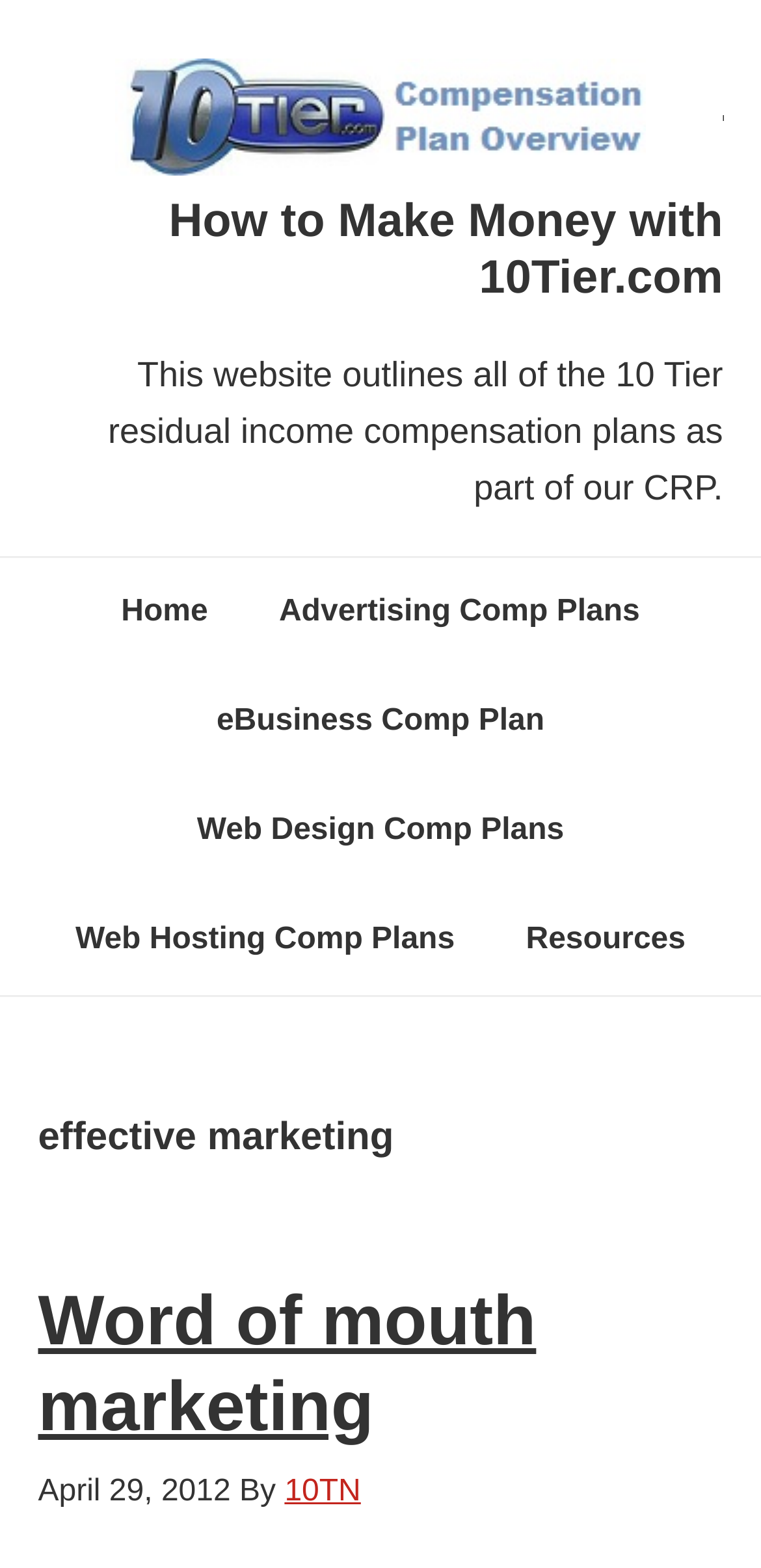Identify the bounding box coordinates of the clickable region required to complete the instruction: "visit the home page". The coordinates should be given as four float numbers within the range of 0 and 1, i.e., [left, top, right, bottom].

[0.118, 0.356, 0.314, 0.426]